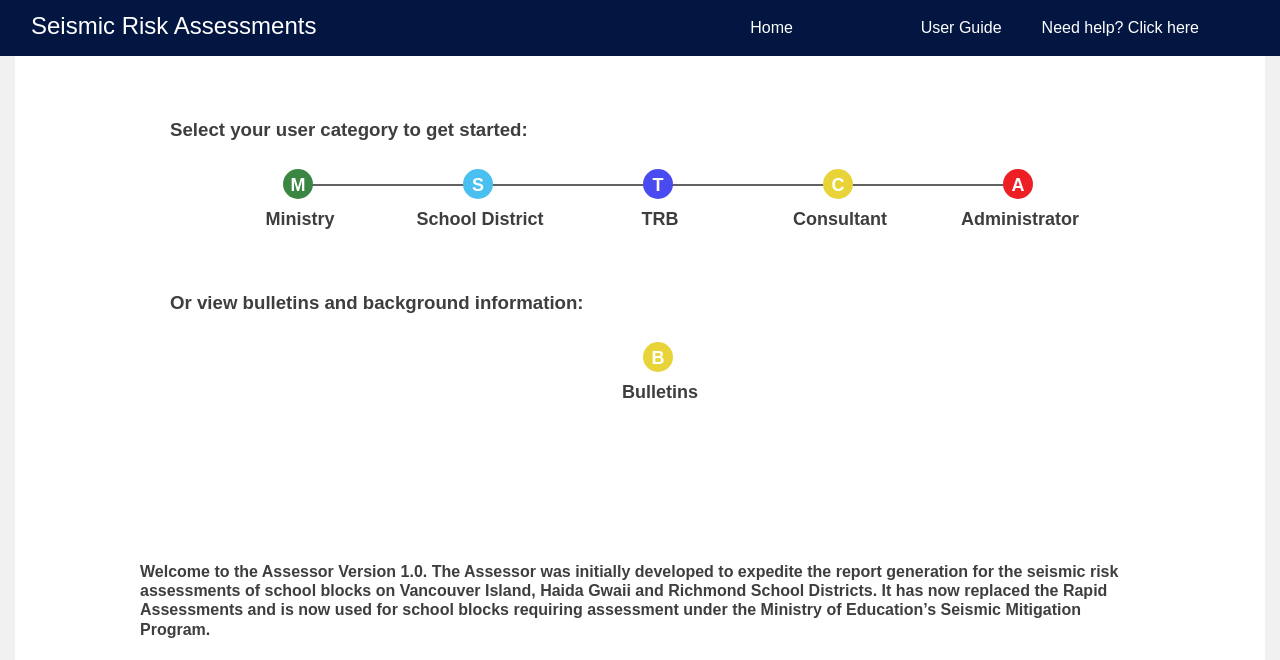What is the alternative to getting started?
Please provide a comprehensive answer based on the contents of the image.

The StaticText element with the text 'Or view bulletins and background information:' provides an alternative to selecting a user category, which is to view bulletins and background information.